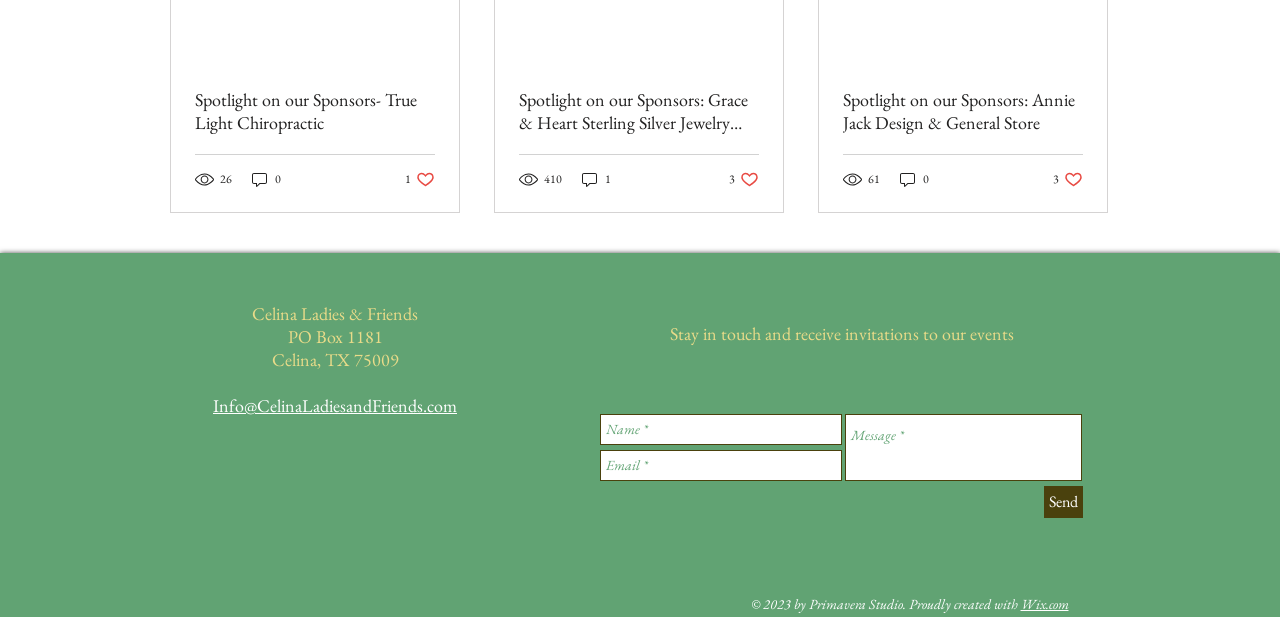Provide the bounding box coordinates for the UI element that is described by this text: "1". The coordinates should be in the form of four float numbers between 0 and 1: [left, top, right, bottom].

[0.453, 0.275, 0.479, 0.306]